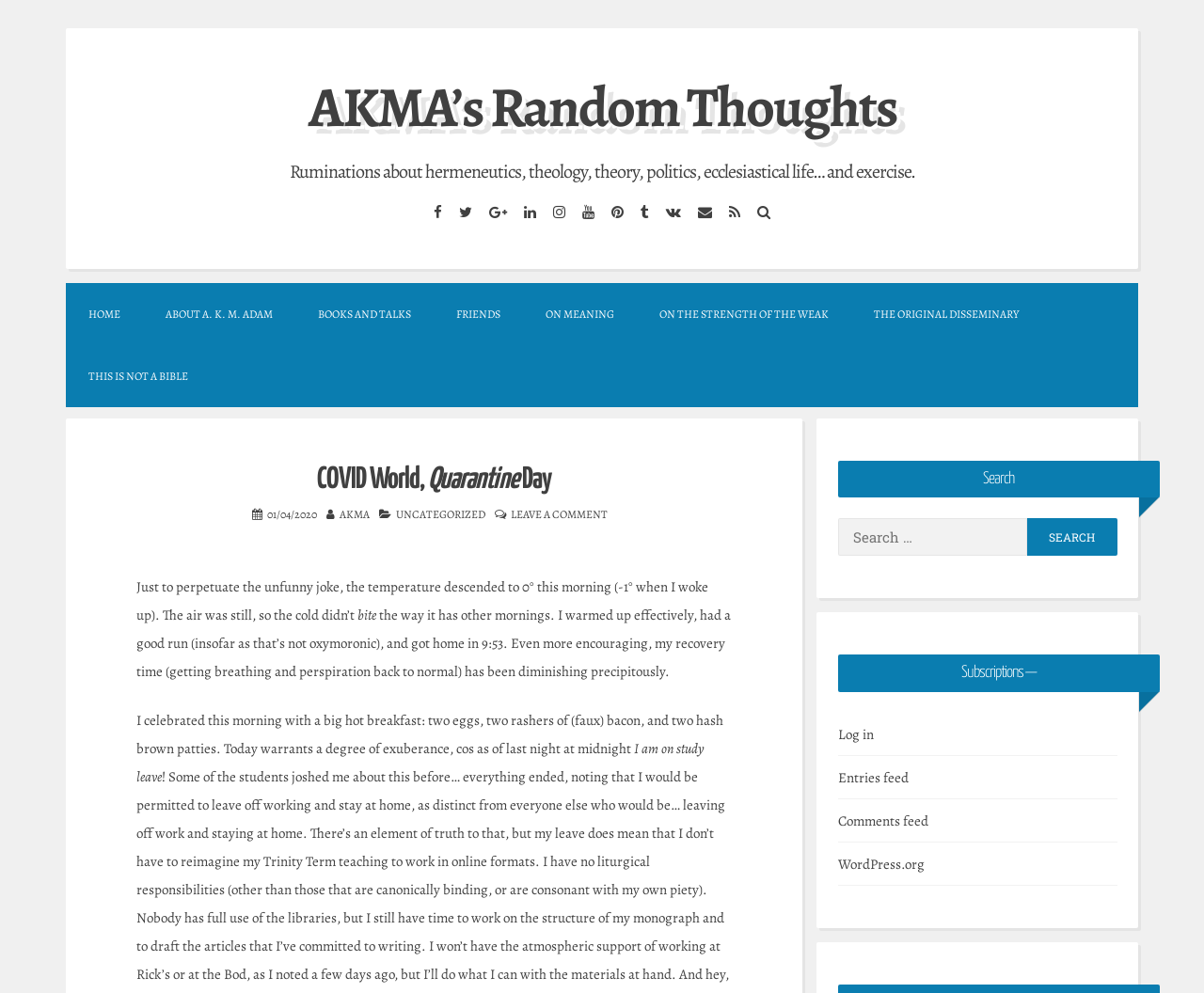Provide the bounding box coordinates of the UI element that matches the description: "Google Plus".

[0.4, 0.197, 0.427, 0.23]